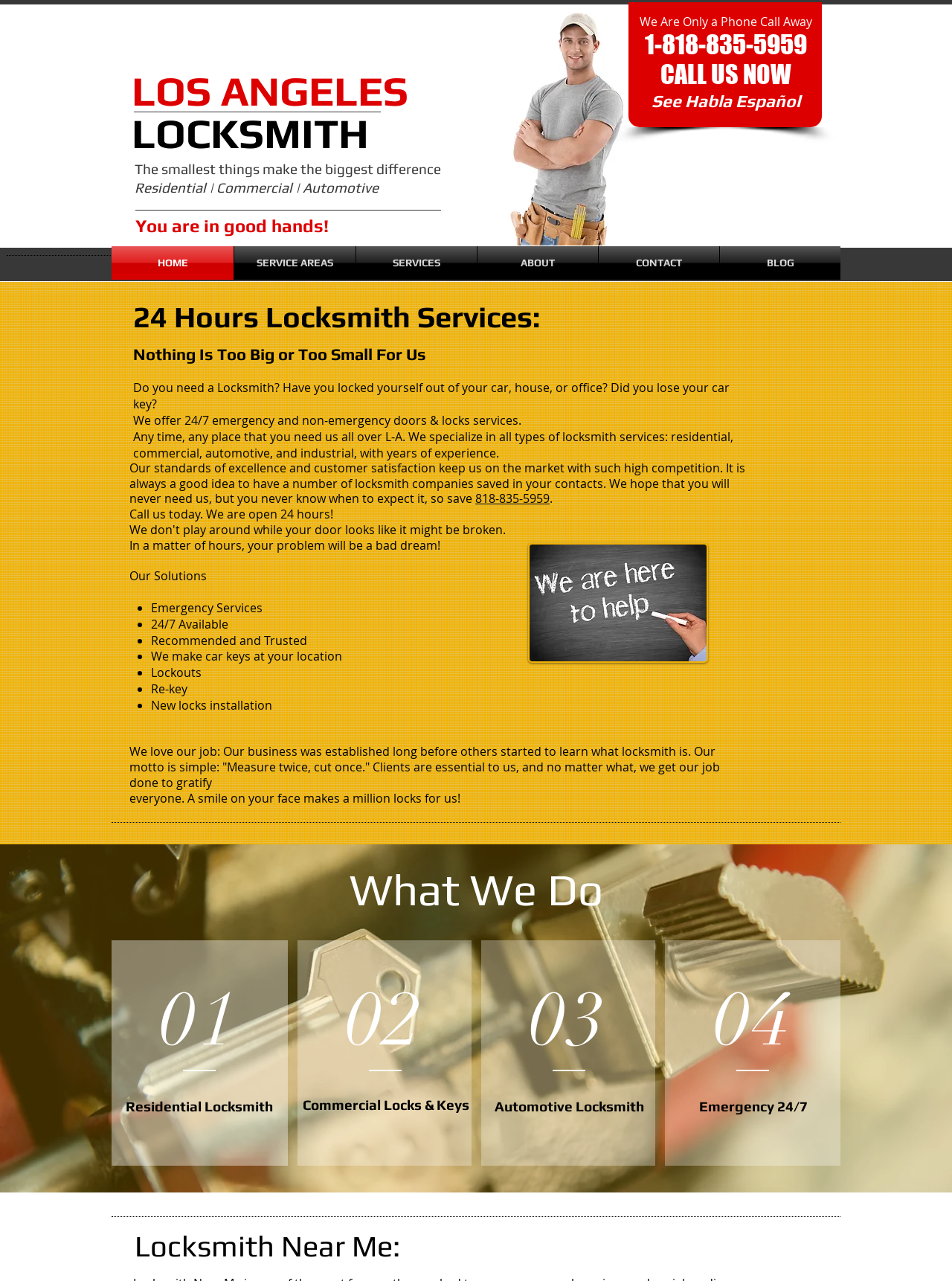Return the bounding box coordinates of the UI element that corresponds to this description: "LOS ANGELES". The coordinates must be given as four float numbers in the range of 0 and 1, [left, top, right, bottom].

[0.138, 0.052, 0.429, 0.089]